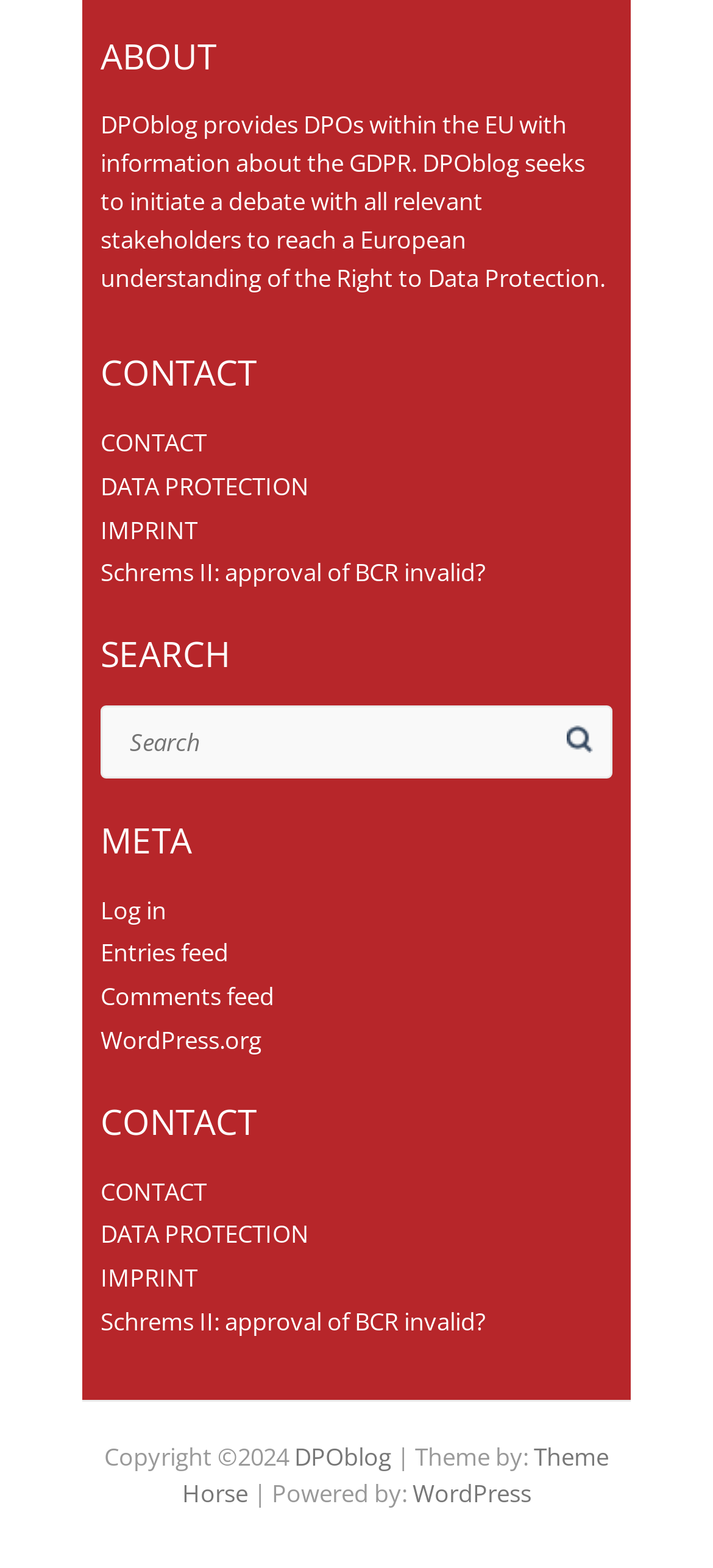What is the theme of this website?
Using the picture, provide a one-word or short phrase answer.

Theme Horse